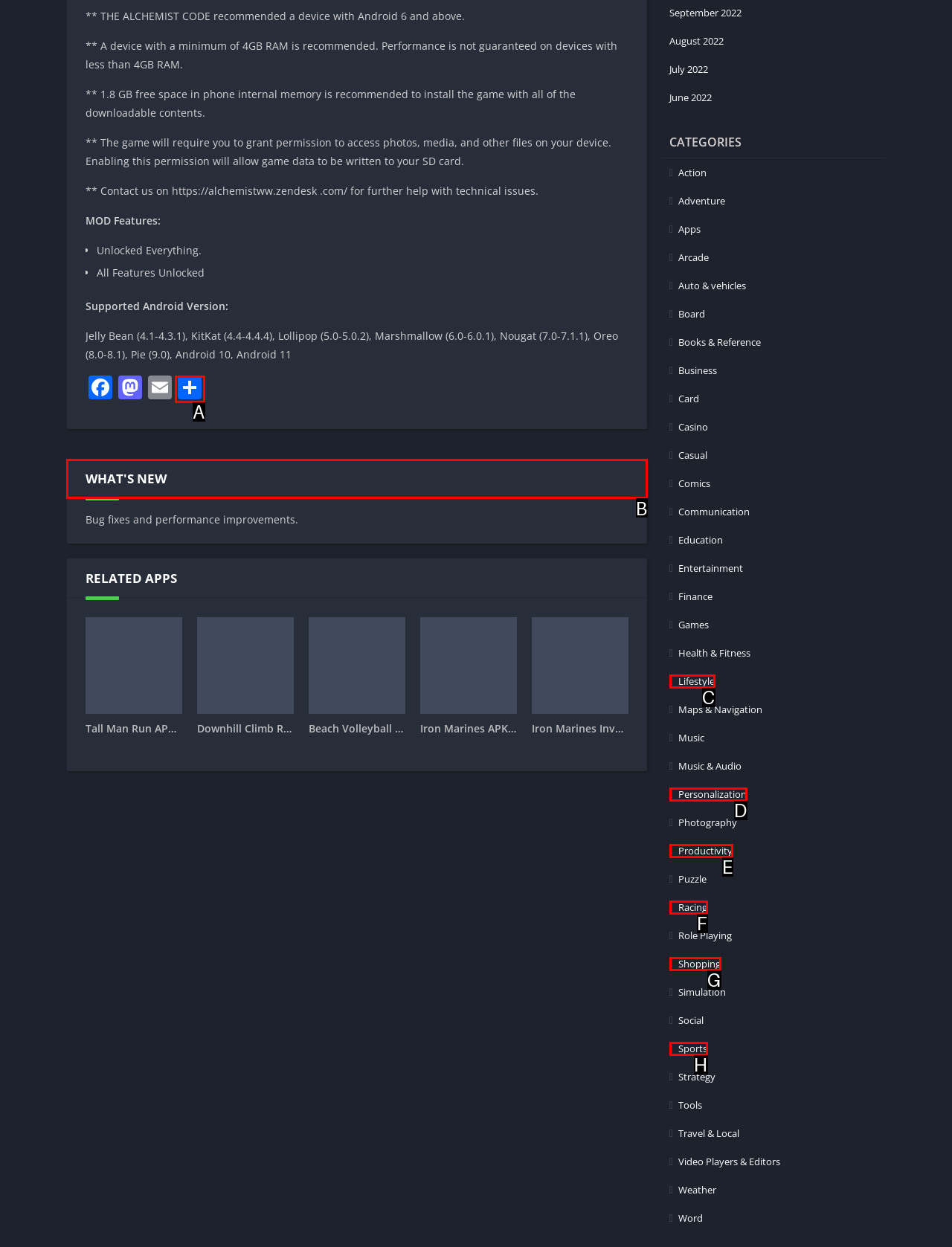Tell me which letter corresponds to the UI element that will allow you to View WHAT'S NEW section. Answer with the letter directly.

B